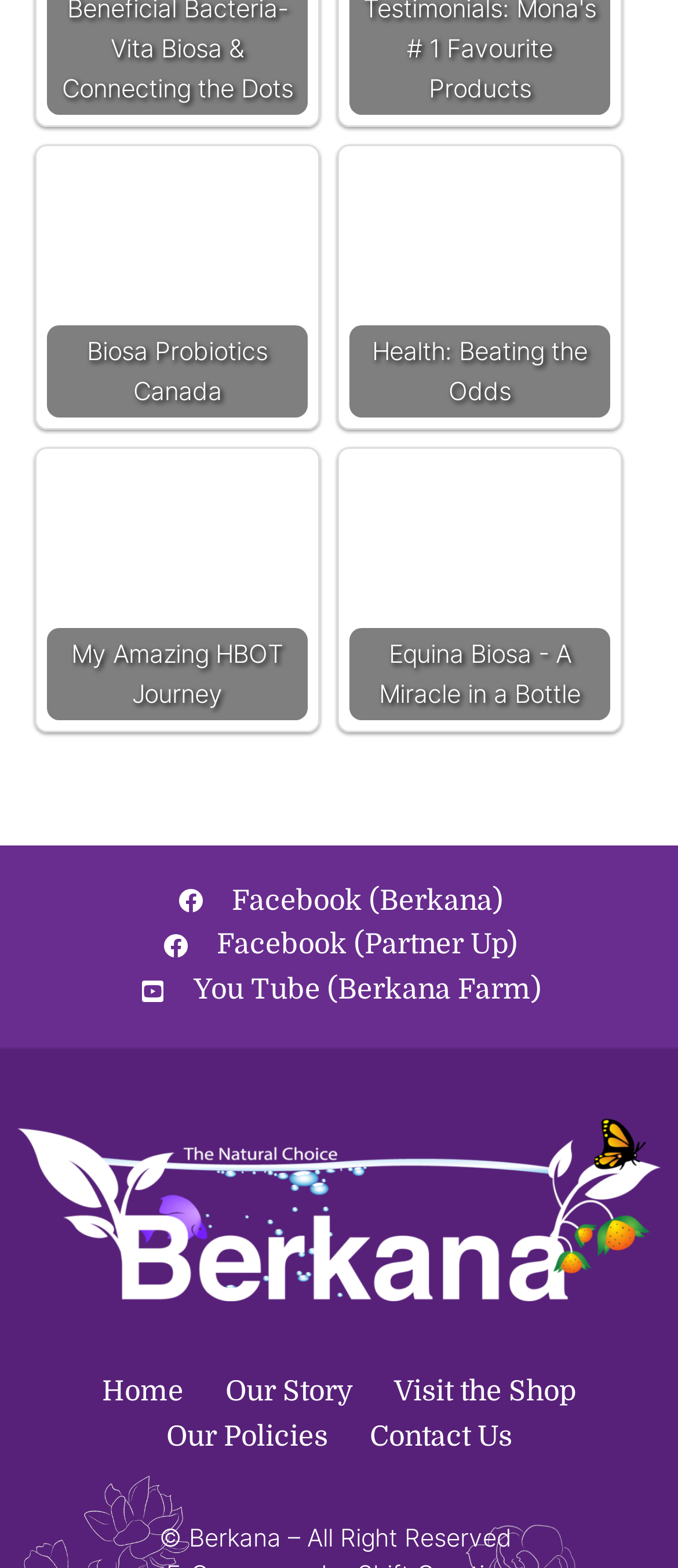Find the bounding box coordinates of the element you need to click on to perform this action: 'Go to the homepage'. The coordinates should be represented by four float values between 0 and 1, in the format [left, top, right, bottom].

[0.15, 0.874, 0.271, 0.903]